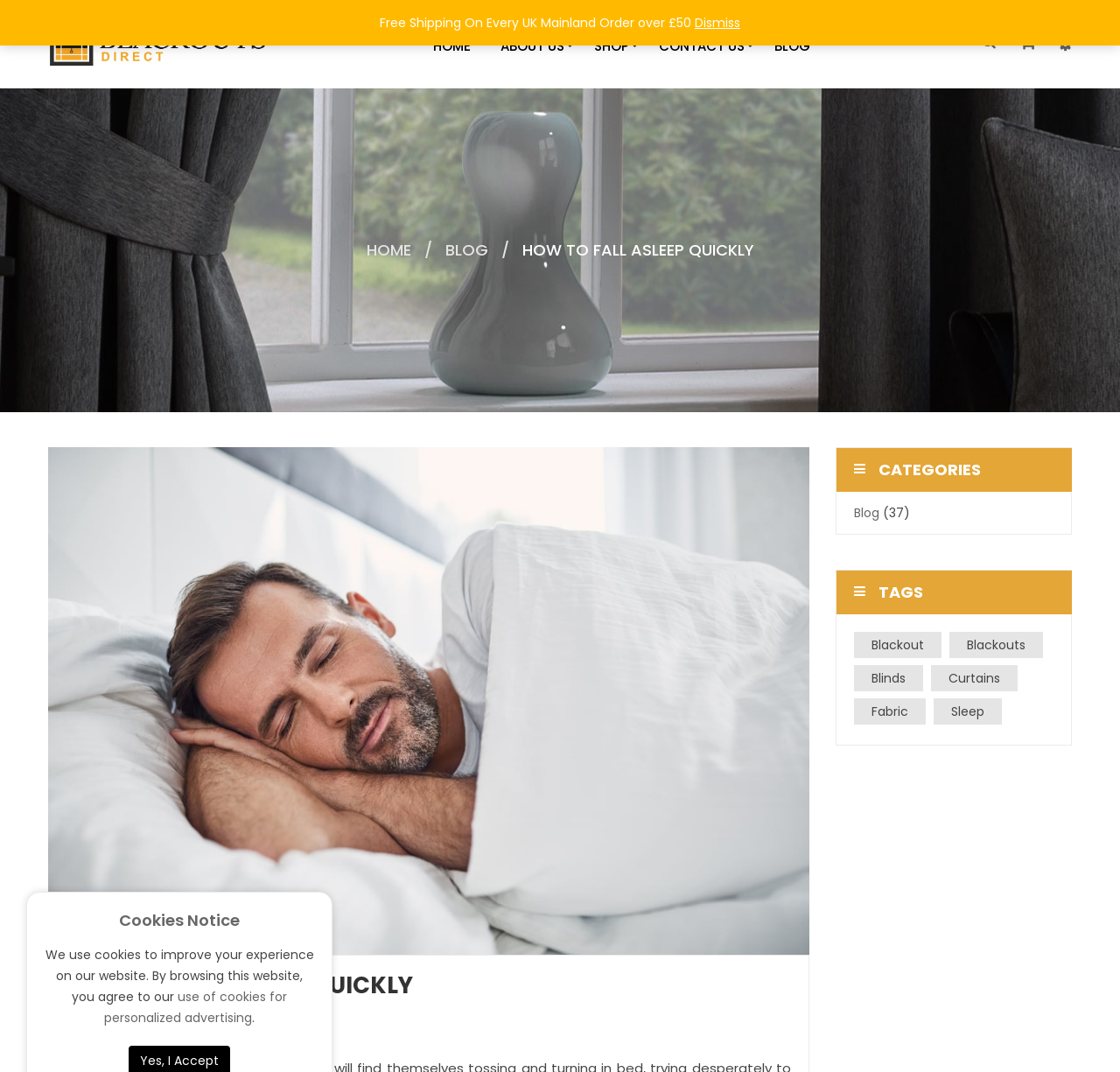Identify the bounding box coordinates of the clickable region to carry out the given instruction: "Click the 'BLOG' link at the top".

[0.678, 0.023, 0.736, 0.064]